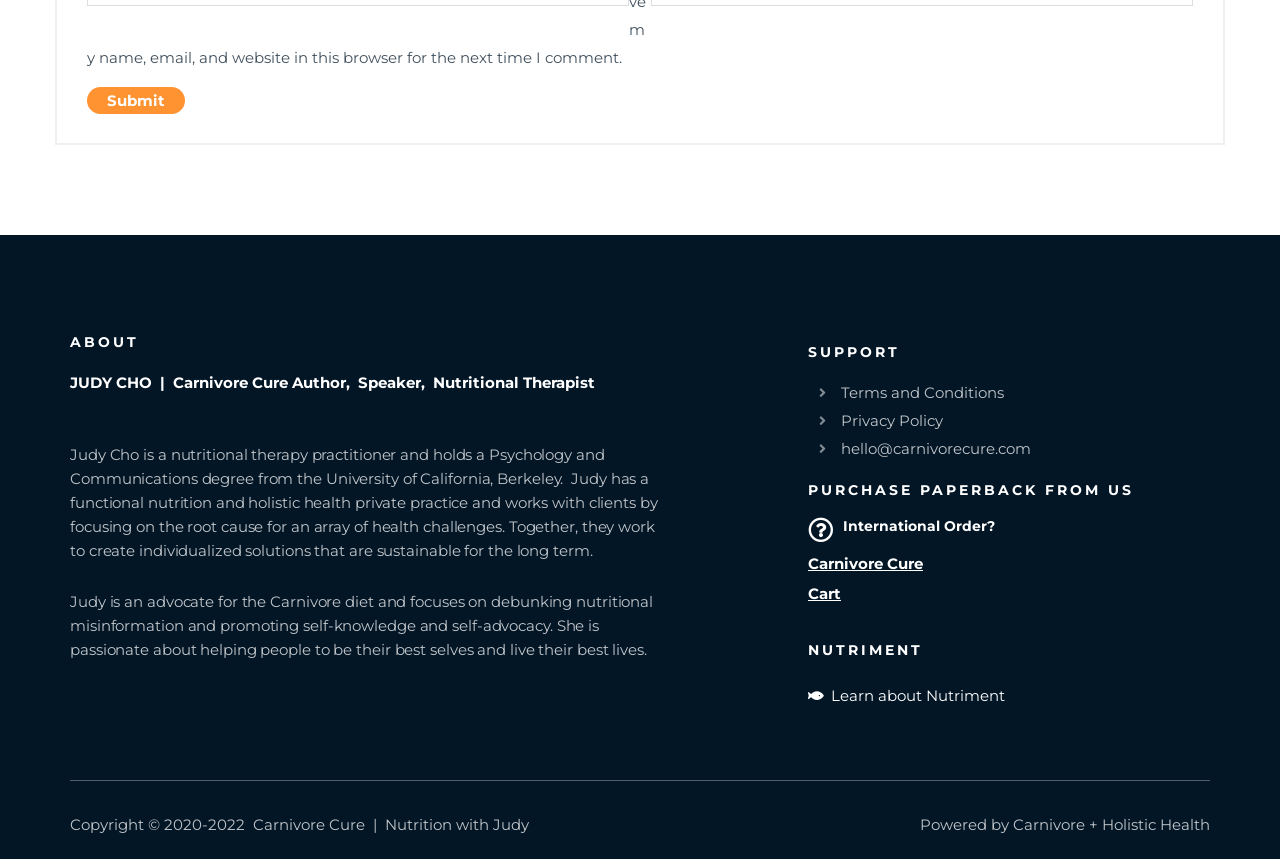What is the email address to contact?
Based on the visual content, answer with a single word or a brief phrase.

hello@carnivorecure.com